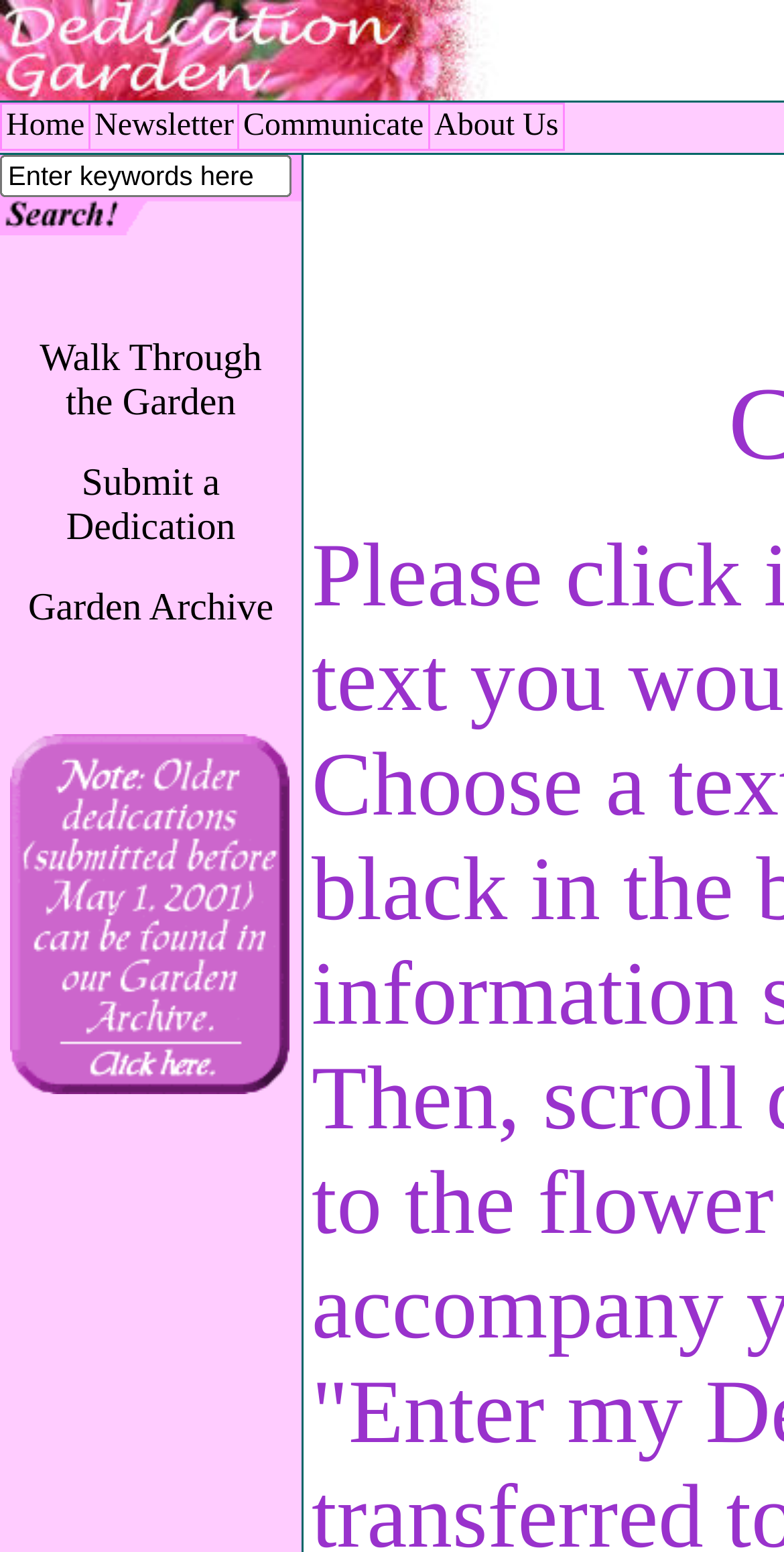What is the 'Garden Archive'?
Answer with a single word or phrase, using the screenshot for reference.

Archive of dedications